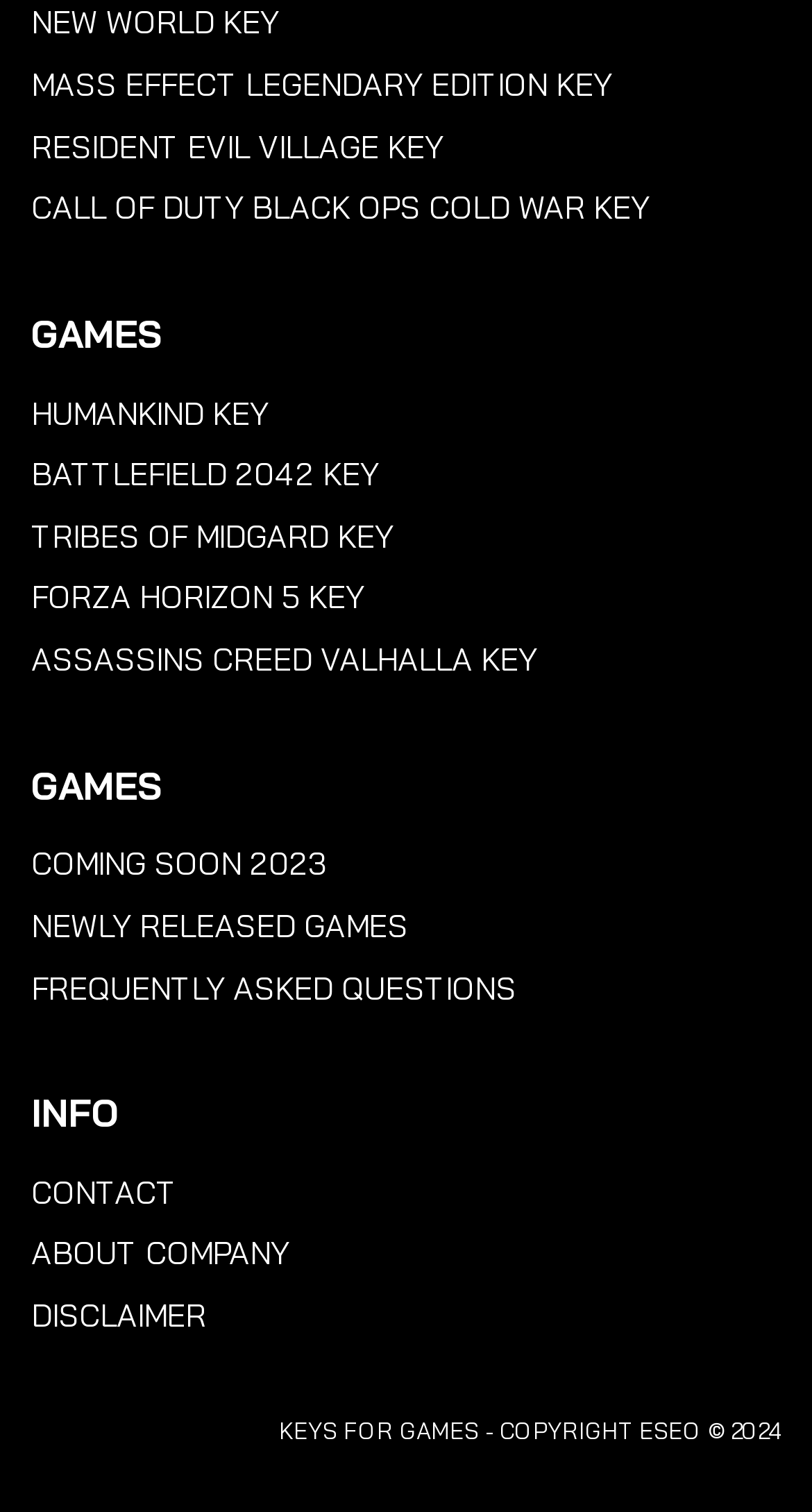How many sections are there on the webpage?
Provide a short answer using one word or a brief phrase based on the image.

3